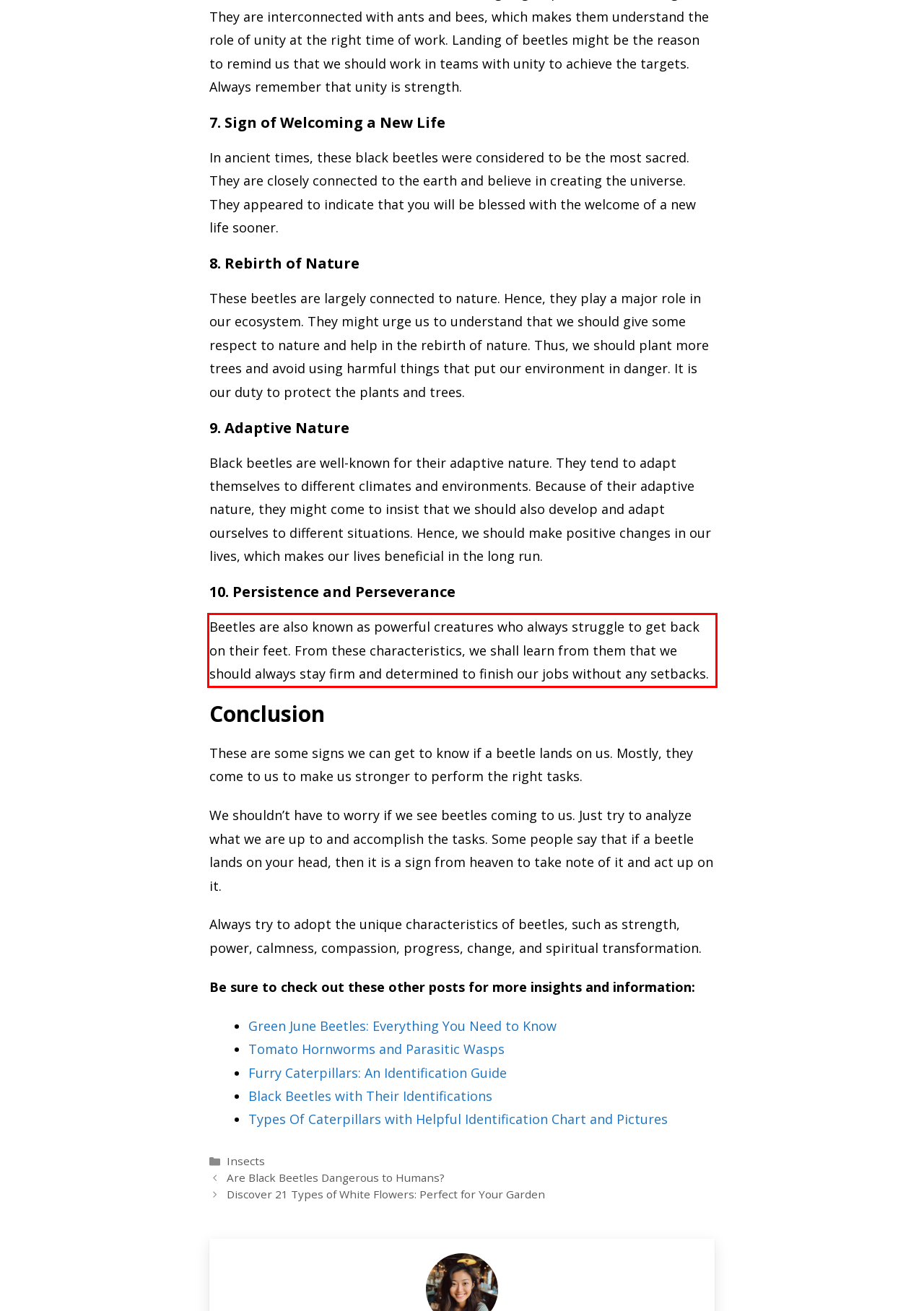Given the screenshot of the webpage, identify the red bounding box, and recognize the text content inside that red bounding box.

Beetles are also known as powerful creatures who always struggle to get back on their feet. From these characteristics, we shall learn from them that we should always stay firm and determined to finish our jobs without any setbacks.